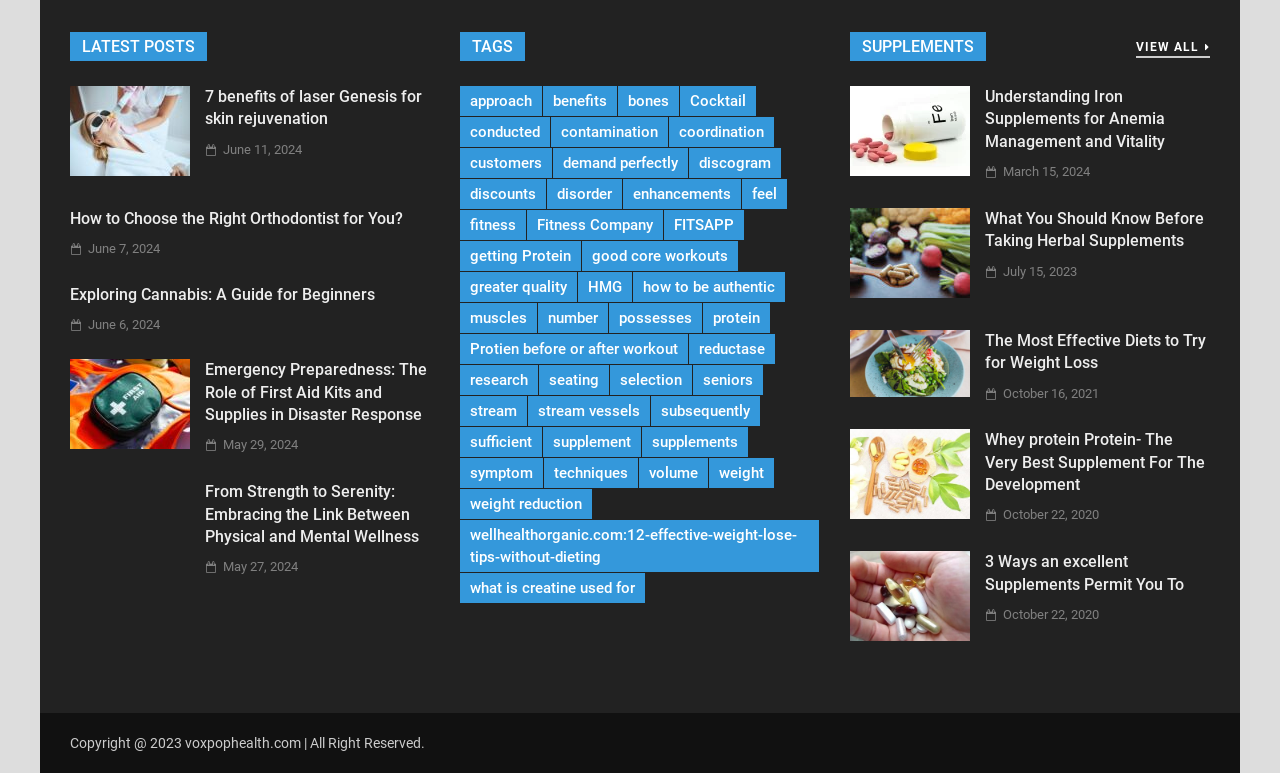Provide the bounding box coordinates of the HTML element this sentence describes: "June 11, 2024June 11, 2024". The bounding box coordinates consist of four float numbers between 0 and 1, i.e., [left, top, right, bottom].

[0.174, 0.183, 0.236, 0.203]